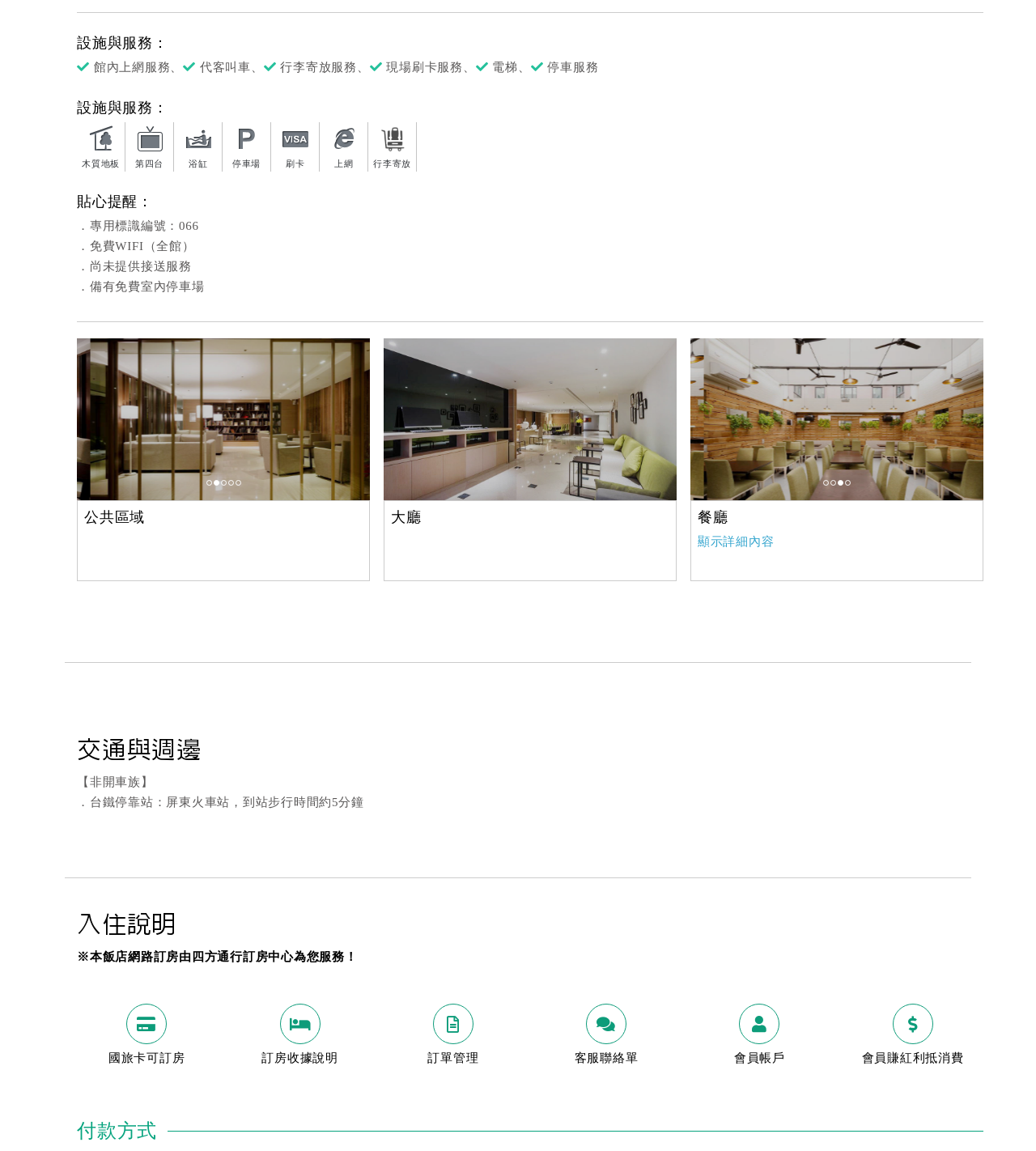Please find the bounding box coordinates of the section that needs to be clicked to achieve this instruction: "Click the '餐廳' link".

[0.673, 0.441, 0.942, 0.459]